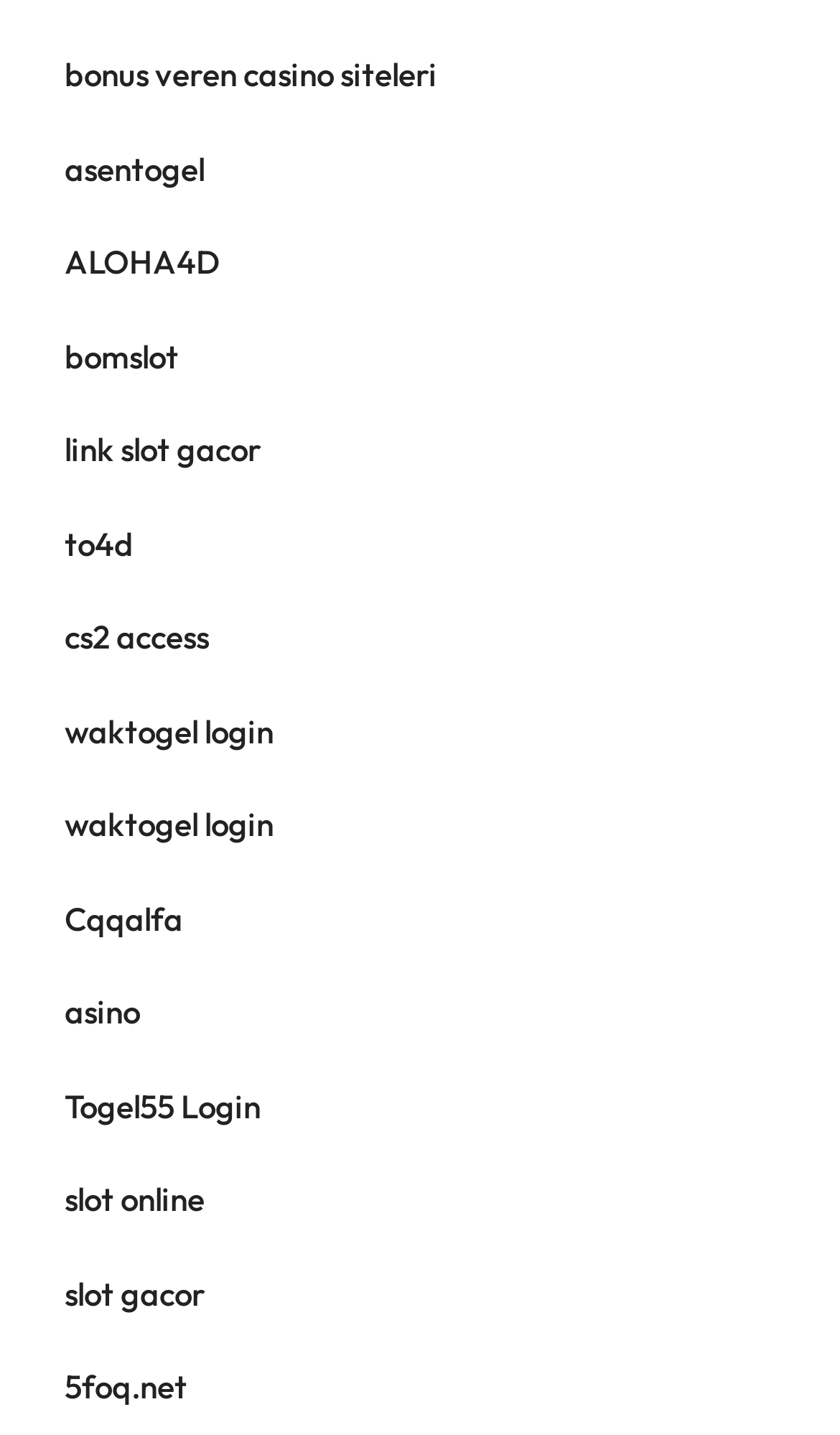Bounding box coordinates are specified in the format (top-left x, top-left y, bottom-right x, bottom-right y). All values are floating point numbers bounded between 0 and 1. Please provide the bounding box coordinate of the region this sentence describes: link slot gacor

[0.077, 0.299, 0.31, 0.328]